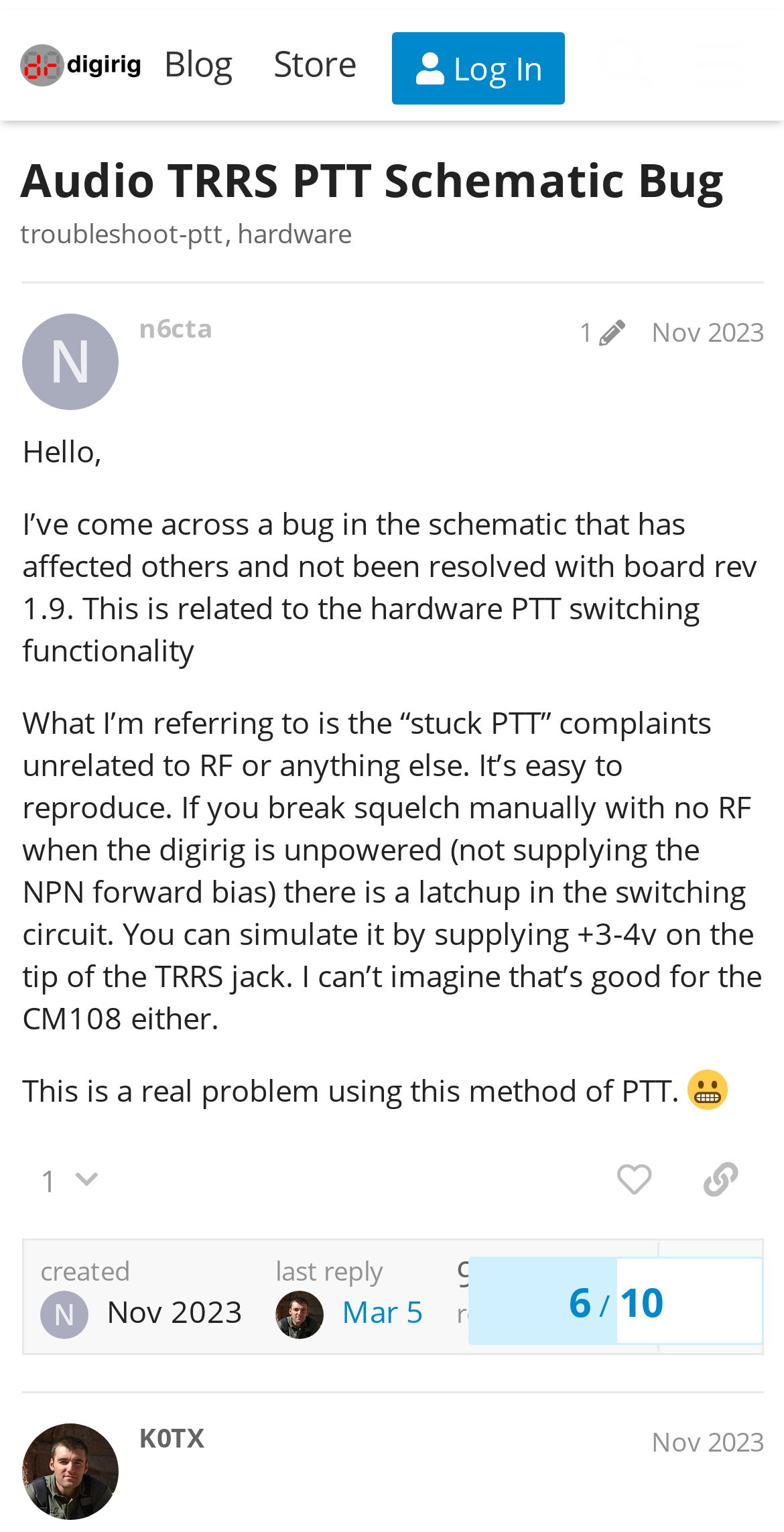Identify the bounding box coordinates for the element you need to click to achieve the following task: "Click on ABOUT THE OeAD". The coordinates must be four float values ranging from 0 to 1, formatted as [left, top, right, bottom].

None